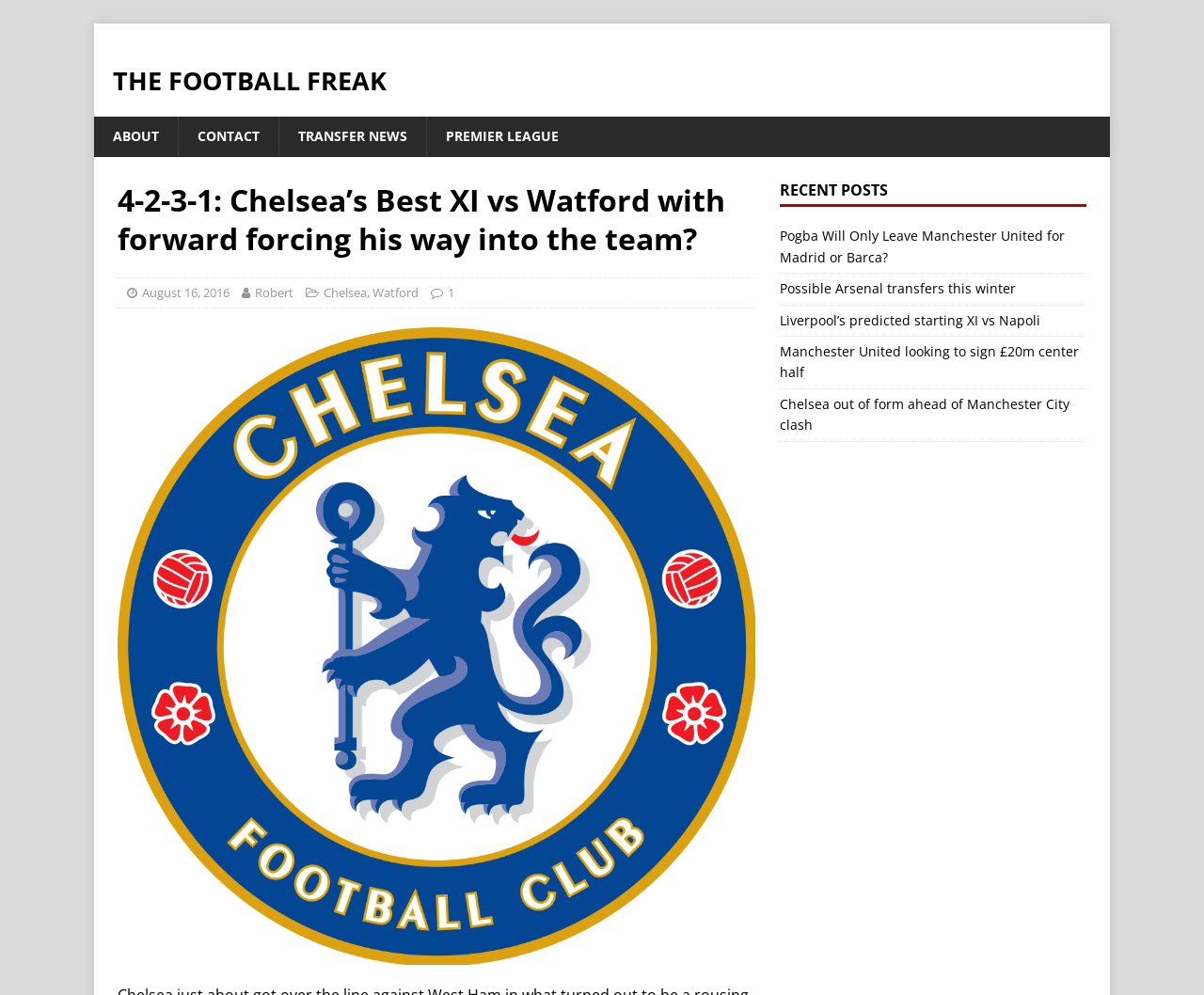Please specify the bounding box coordinates in the format (top-left x, top-left y, bottom-right x, bottom-right y), with values ranging from 0 to 1. Identify the bounding box for the UI component described as follows: The Football Freak

[0.094, 0.068, 0.906, 0.094]